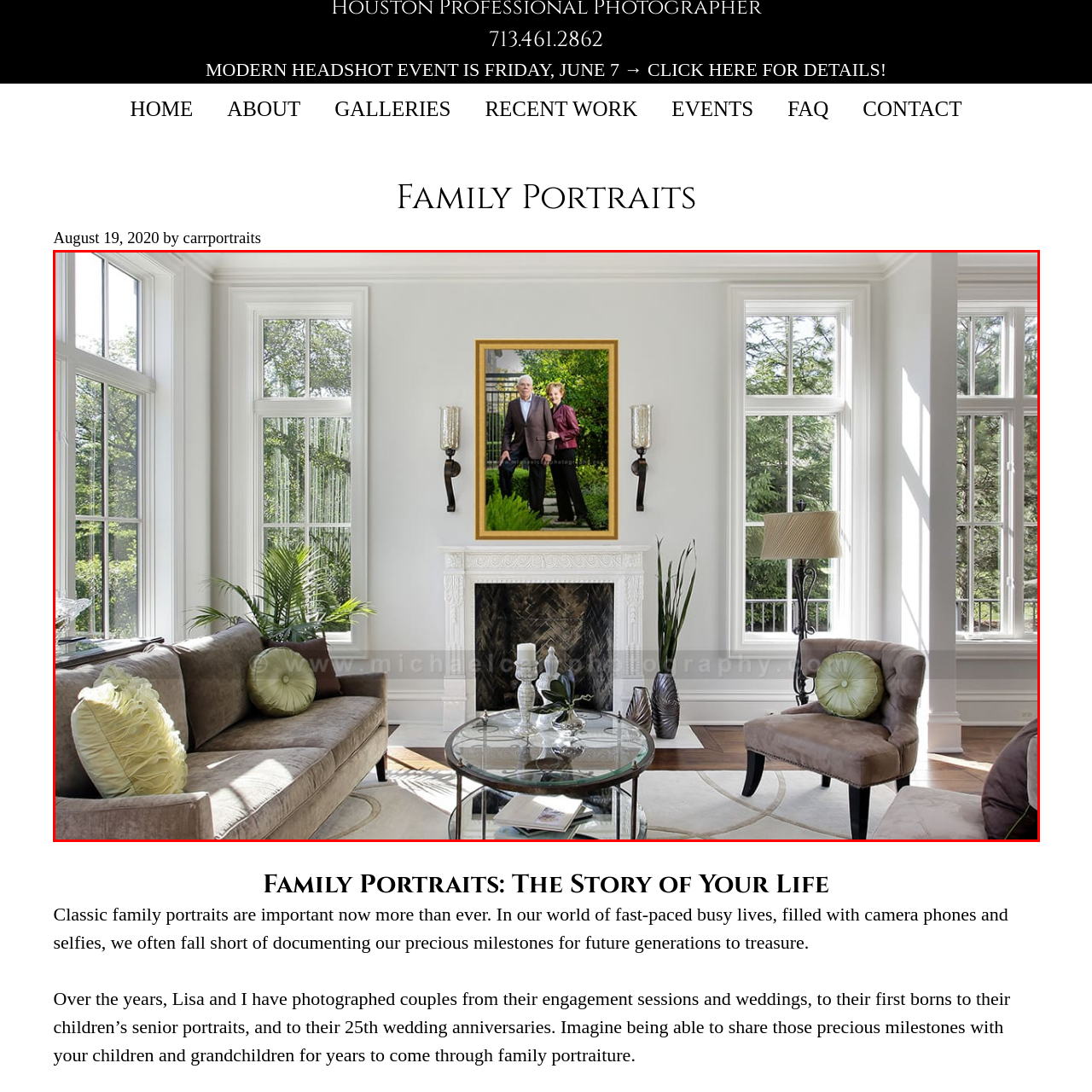Provide a detailed account of the visual content within the red-outlined section of the image.

In this beautifully lit living room, a striking family portrait takes center stage, prominently displayed above an elegant white fireplace. The portrait captures two individuals standing together against a backdrop of lush greenery, exuding warmth and connection. The decorative frame enhances the image, complementing the room's sophisticated decor. 

Surrounding the fireplace, soft natural light pours through the tall windows, highlighting the tasteful furnishings, including a plush sofa adorned with a decorative green pillow. A round glass coffee table sits invitingly in front, showcasing a vase and styled magazines. The interplay of light and greenery creates an inviting atmosphere, perfectly harmonizing comfort with artistic expression in a space designed for cherished family memories.